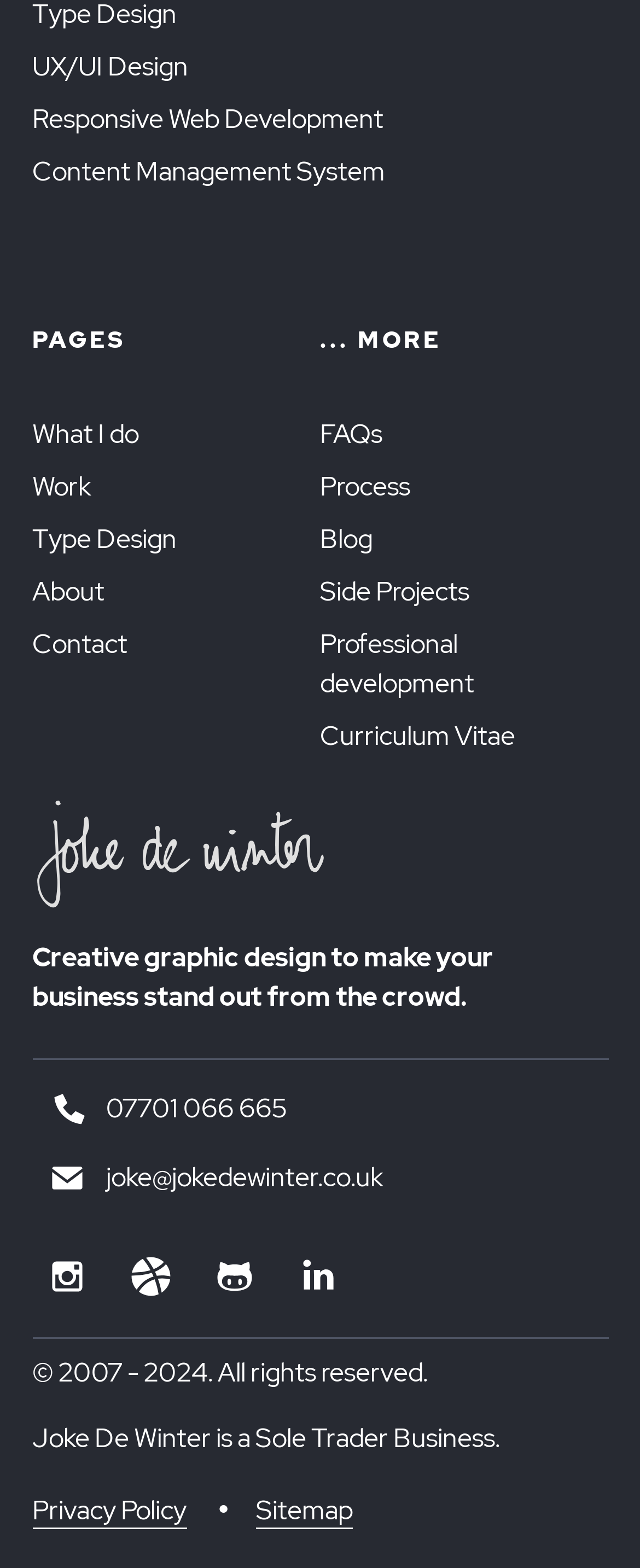Pinpoint the bounding box coordinates of the element you need to click to execute the following instruction: "View the Privacy Policy". The bounding box should be represented by four float numbers between 0 and 1, in the format [left, top, right, bottom].

[0.05, 0.953, 0.291, 0.976]